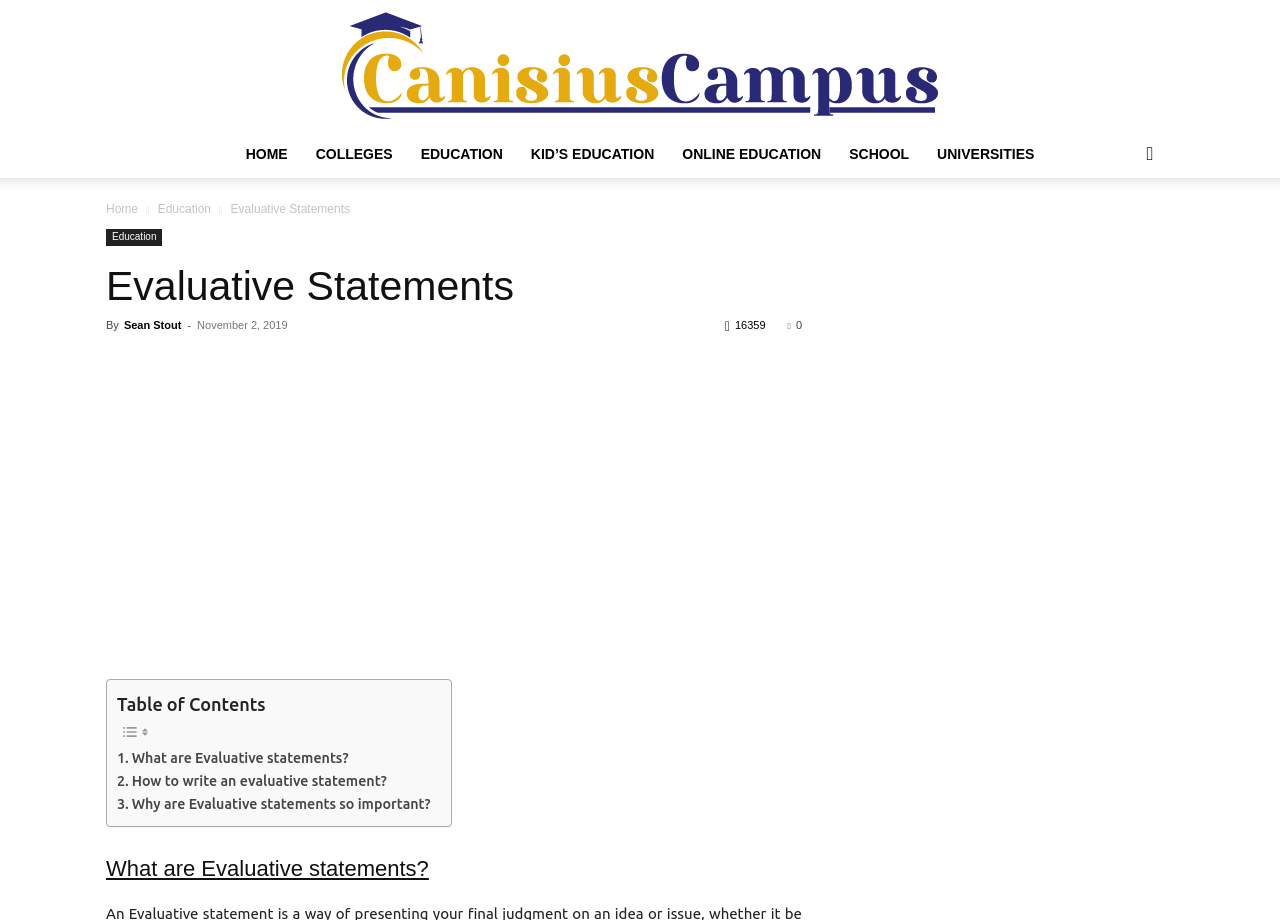What is the author of the article?
We need a detailed and meticulous answer to the question.

I found a HeaderAsNonLandmark element that contains several elements, including a link element with the text 'Sean Stout'. This suggests that Sean Stout is the author of the article.